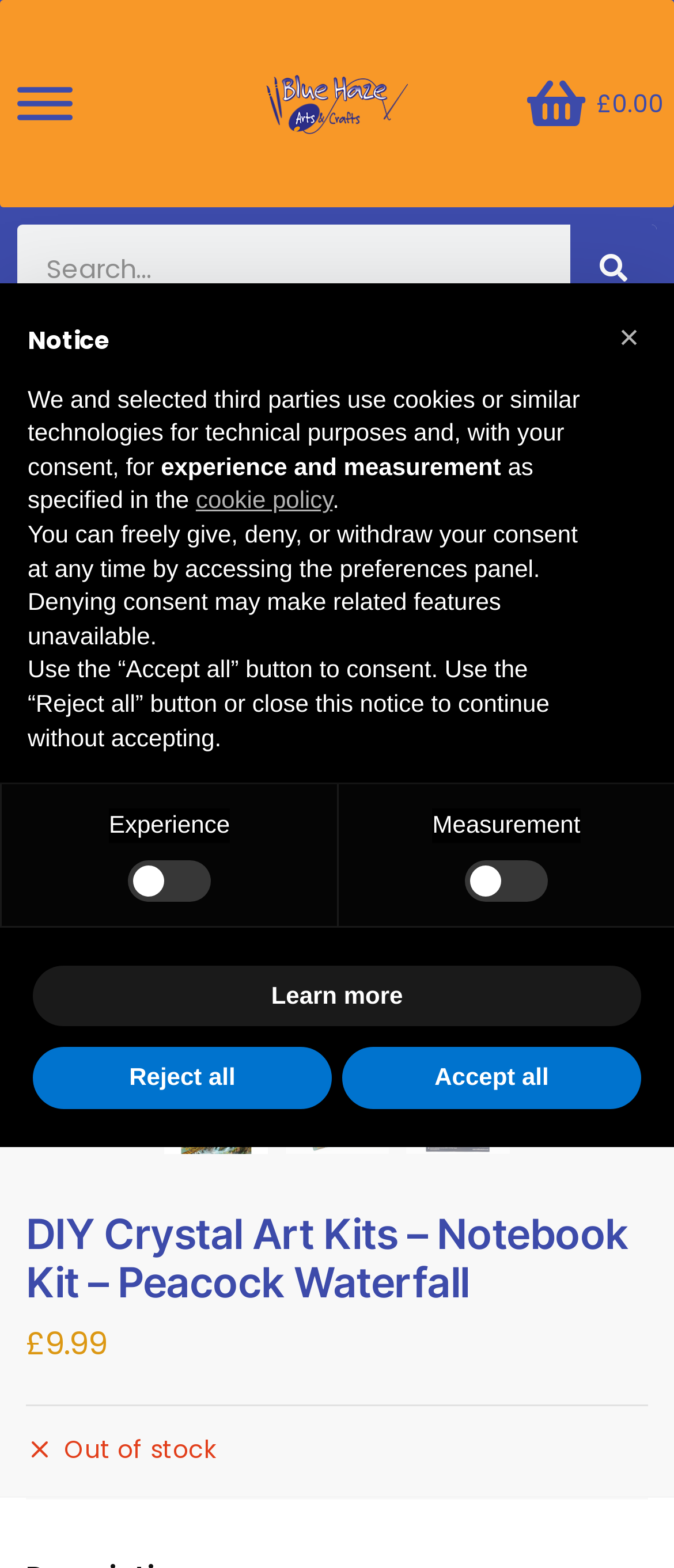Please find the main title text of this webpage.

DIY Crystal Art Kits – Notebook Kit – Peacock Waterfall